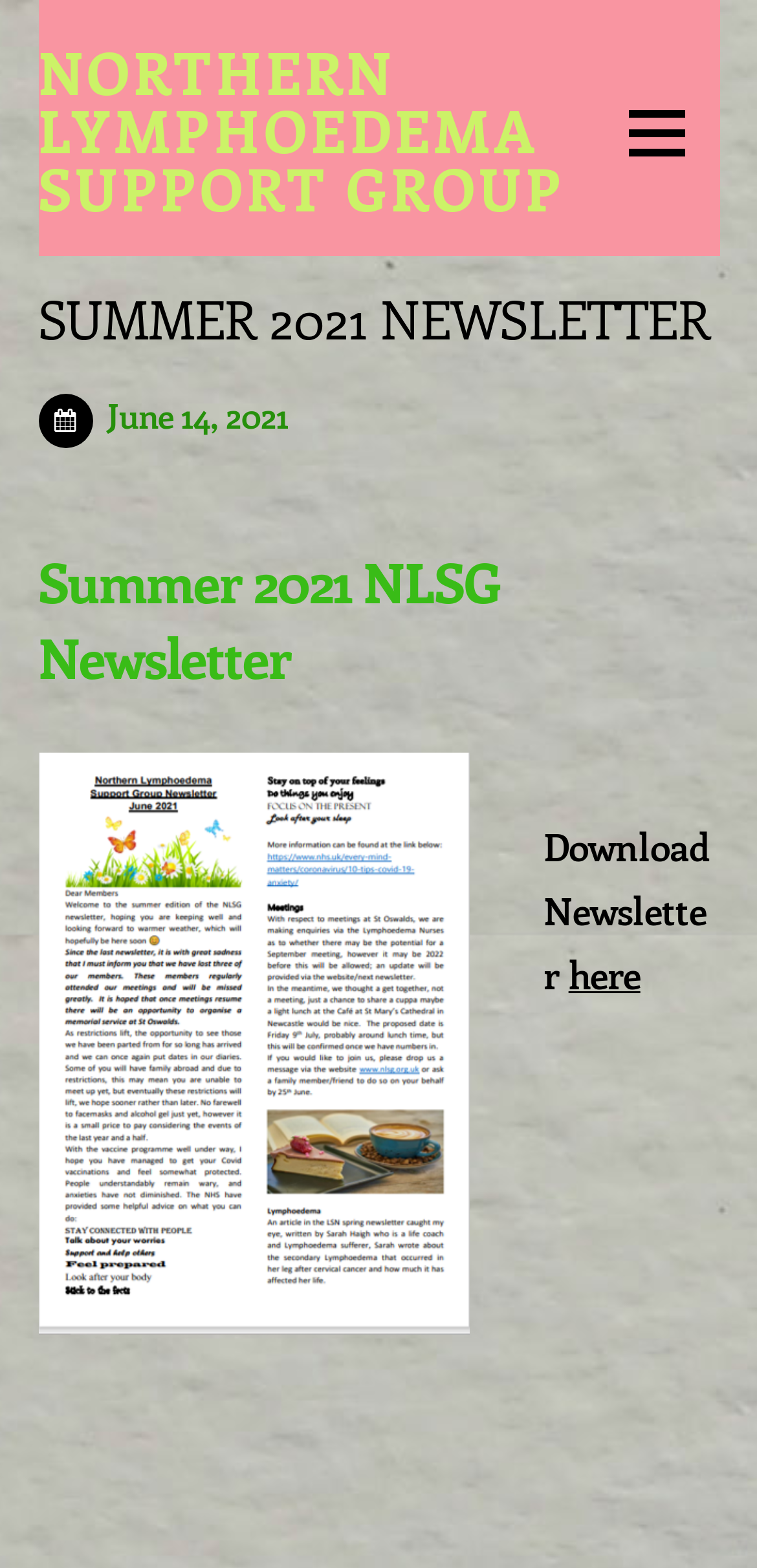Refer to the element description parent_node: NORTHERN LYMPHOEDEMA SUPPORT GROUP and identify the corresponding bounding box in the screenshot. Format the coordinates as (top-left x, top-left y, bottom-right x, bottom-right y) with values in the range of 0 to 1.

[0.831, 0.061, 0.905, 0.102]